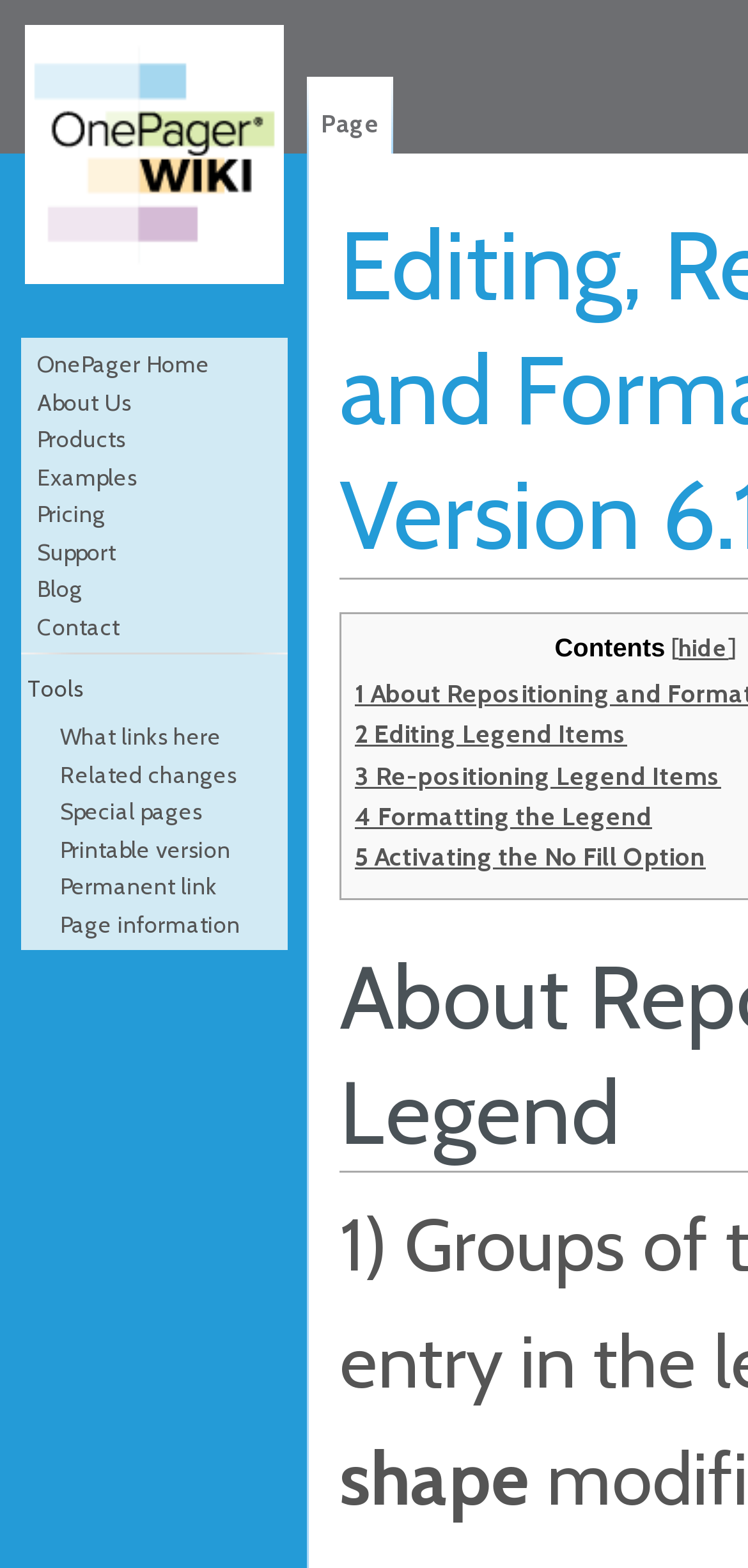Give a detailed explanation of the elements present on the webpage.

This webpage is a documentation page for OnePager, specifically focusing on editing, repositioning legend items, and formatting the legend for version 6.1. 

At the top of the page, there is a navigation section with links to "Namespaces", "Page", and "Visit the main page". Below this section, there is a "Navigation" menu with links to "OnePager Home", "About Us", "Products", "Examples", "Pricing", "Support", "Blog", and "Contact". 

To the right of the navigation menu, there is a "Tools" section with links to "What links here", "Related changes", "Special pages", "Printable version", "Permanent link", and "Page information". 

Further down the page, there is a "Contents" section with links to specific topics, including "2 Editing Legend Items", "3 Re-positioning Legend Items", "4 Formatting the Legend", and "5 Activating the No Fill Option". 

At the bottom of the page, there is a "Jump to:" section with links to "navigation" and "search". Additionally, there is a shape icon located at the bottom right corner of the page.